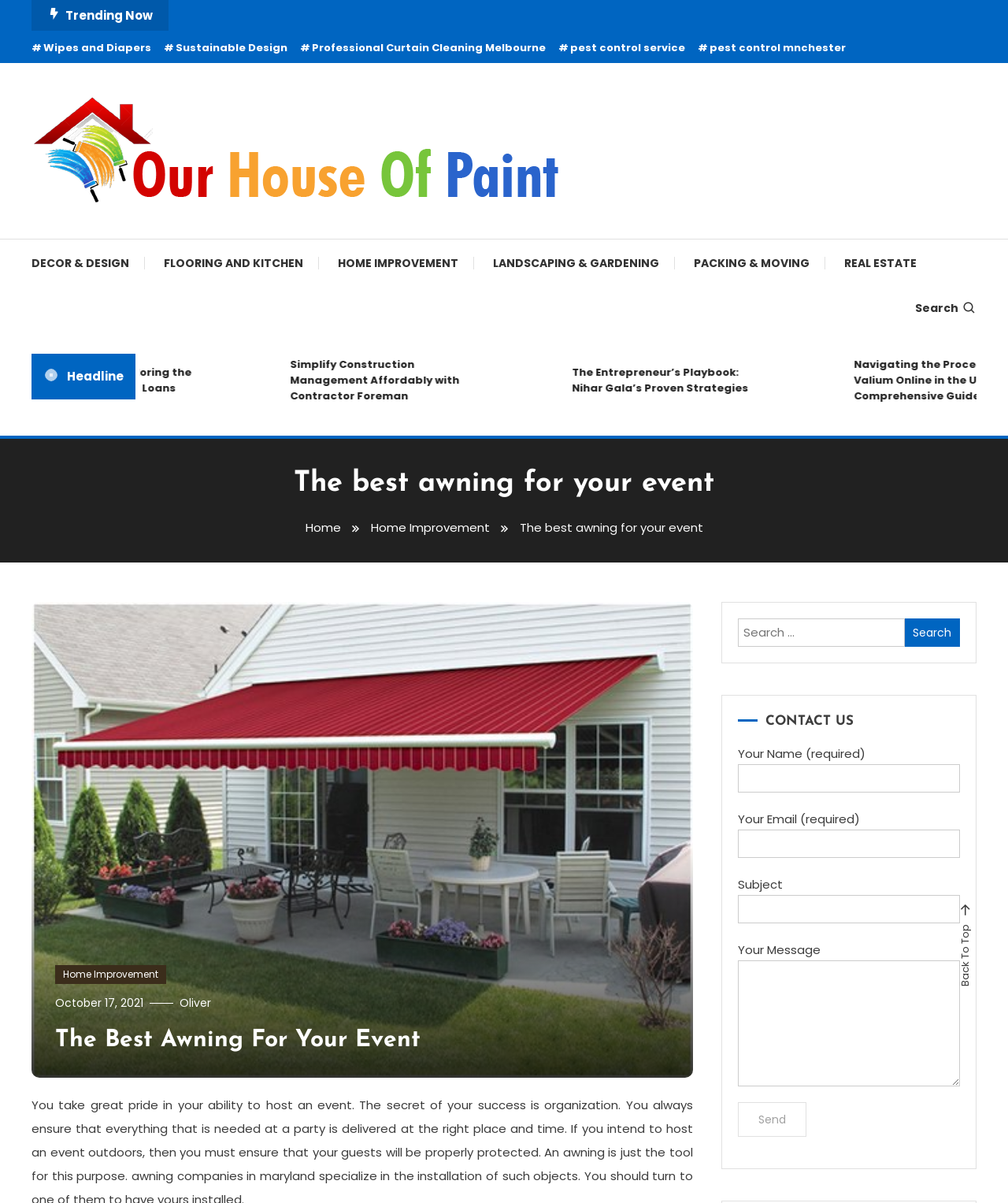Describe all the key features of the webpage in detail.

The webpage is about "The best awning for your event" by Our House Of Paint. At the top, there is a section with trending topics, including links to "Wipes and Diapers", "Sustainable Design", and more. Below this section, there is a logo of Our House Of Paint, accompanied by a link to the homepage and a brief description "Home Information".

On the left side, there are several categories listed, including "DECOR & DESIGN", "FLOORING AND KITCHEN", "HOME IMPROVEMENT", and more. These categories are links that likely lead to related articles or pages.

The main content of the webpage is an article titled "The Best Awning For Your Event". The article is divided into sections, with headings and paragraphs of text. There are also links to other articles, such as "Simplify Construction Management Affordably with Contractor Foreman" and "The Entrepreneur’s Playbook: Nihar Gala’s Proven Strategies".

On the right side, there is a search bar with a button to submit a search query. Below the search bar, there is a contact form with fields to enter name, email, subject, and message, as well as a "Send" button.

At the bottom of the page, there is a "Back To Top" link, which allows users to quickly navigate back to the top of the page.